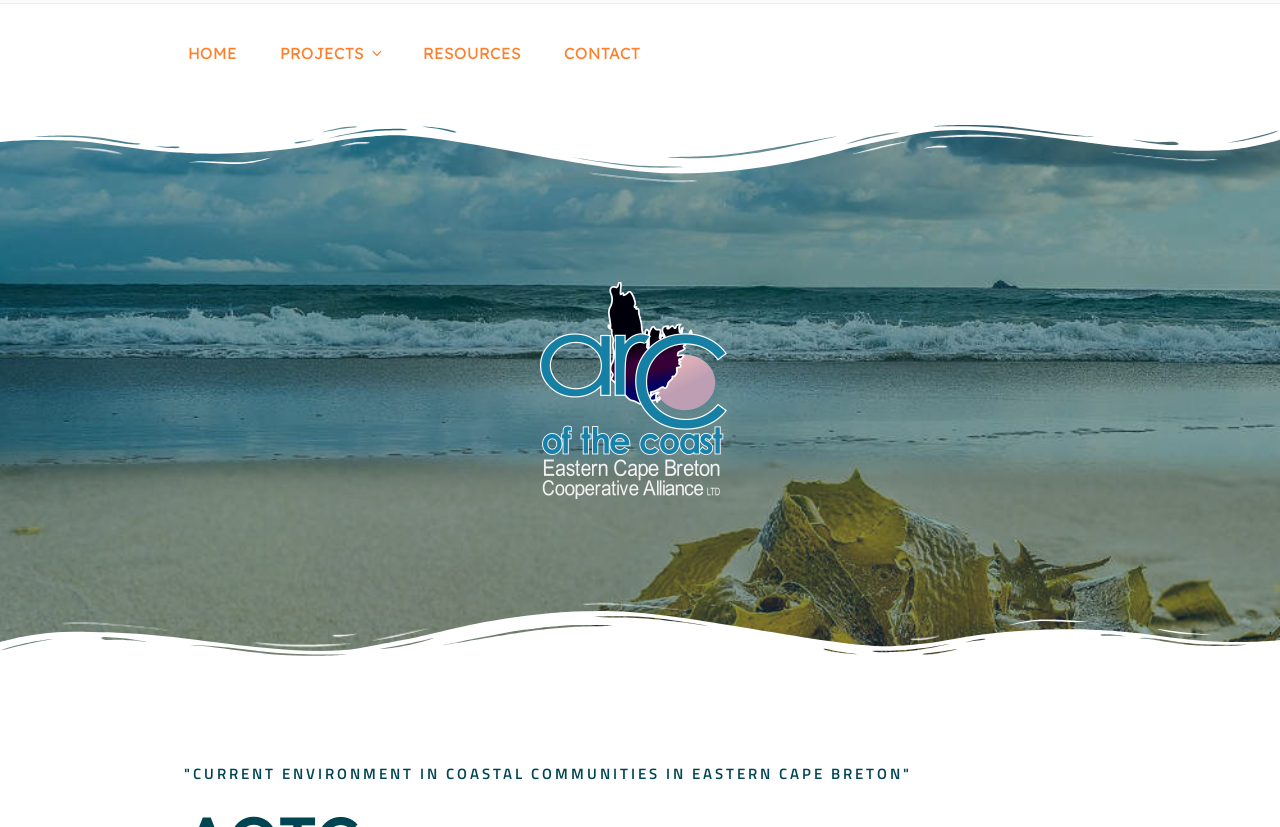From the webpage screenshot, predict the bounding box of the UI element that matches this description: "CONTACT".

[0.425, 0.03, 0.516, 0.098]